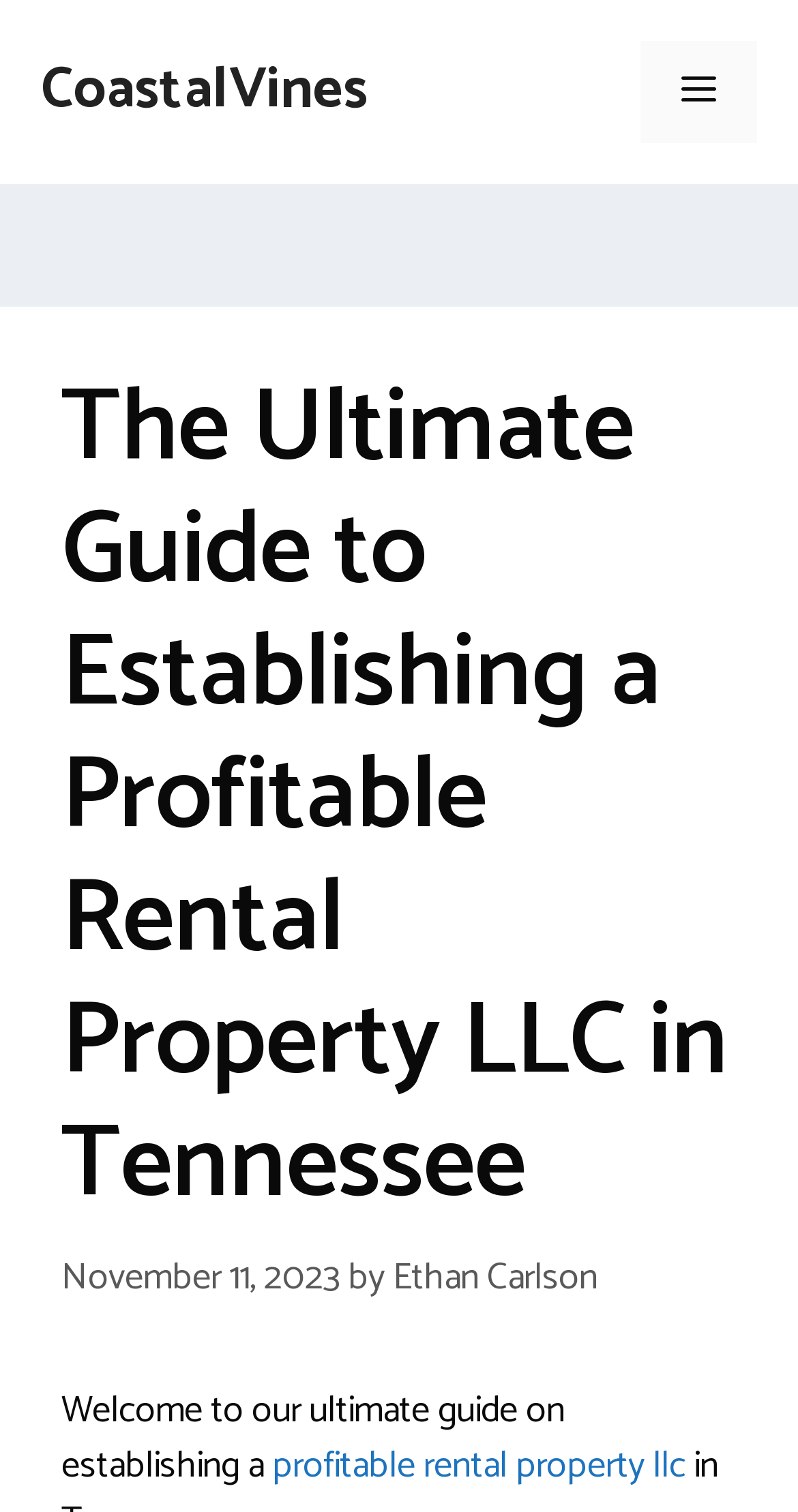Refer to the screenshot and answer the following question in detail:
What is the name of the website?

The name of the website can be found by looking at the banner section of the webpage, where the website's logo and name are displayed. The text shows the name as 'CoastalVines'.